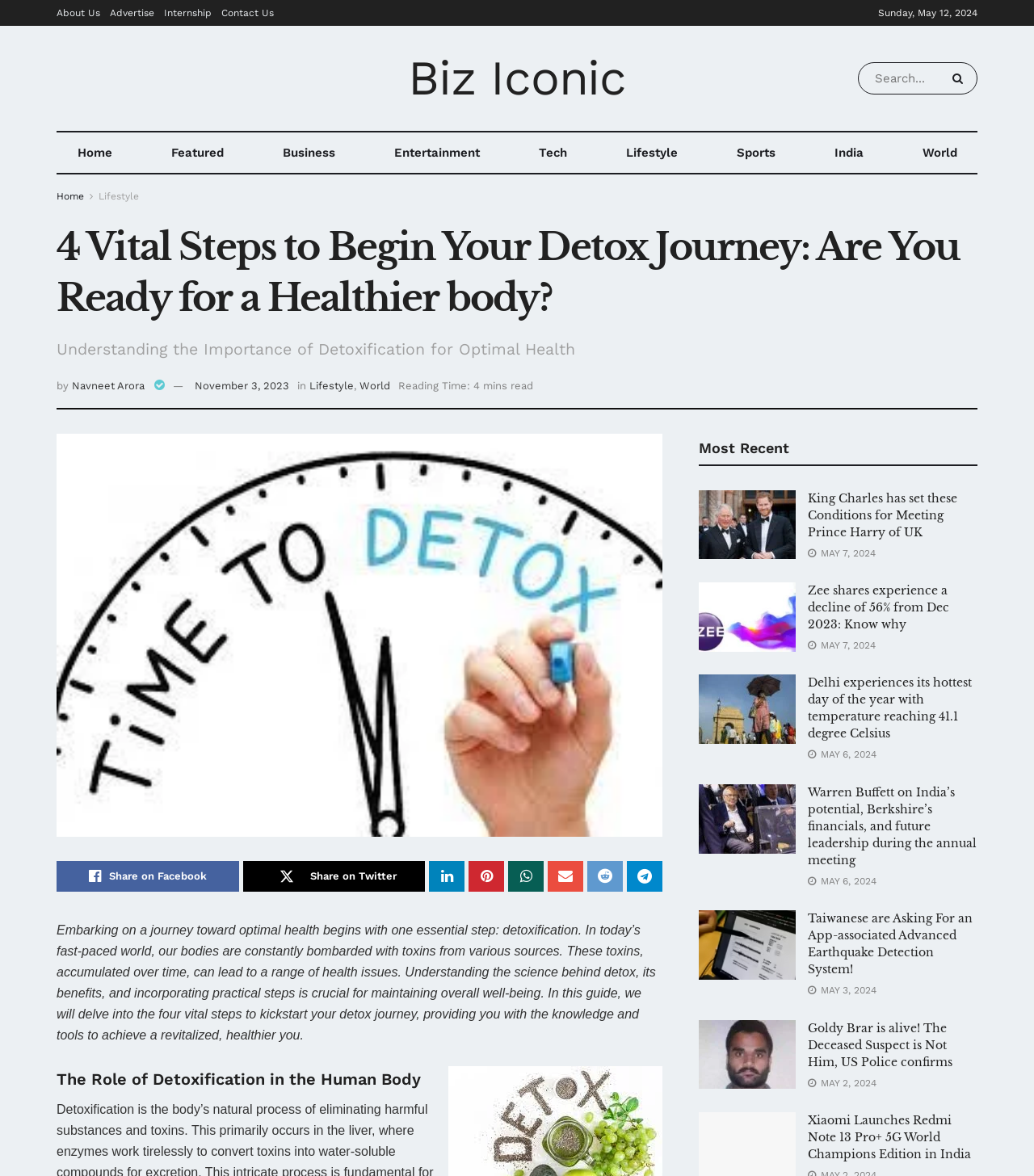Offer a detailed explanation of the webpage layout and contents.

This webpage is about health and wellness, specifically focusing on detoxification. At the top, there is a navigation menu with links to various sections, including "Home", "Featured", "Business", "Entertainment", "Tech", "Lifestyle", "Sports", and "India". Below the navigation menu, there is a search bar and a button to search.

The main content of the webpage is divided into two sections. The first section is an article titled "4 Vital Steps to Begin Your Detox Journey: Are You Ready for a Healthier body?" with a subheading "Understanding the Importance of Detoxification for Optimal Health". The article discusses the importance of detoxification for overall well-being and provides a brief overview of the four vital steps to kickstart a detox journey.

Below the article, there are social media sharing links and a section titled "Most Recent" with a list of news articles. Each news article has a title, an image, and a brief summary. The articles cover a range of topics, including news about King Charles and Prince Harry, Zee Entertainment, Delhi's weather, Warren Buffett, and more.

Throughout the webpage, there are various images, including a large image accompanying the main article and smaller images associated with each news article. The layout is clean and organized, making it easy to navigate and read the content.